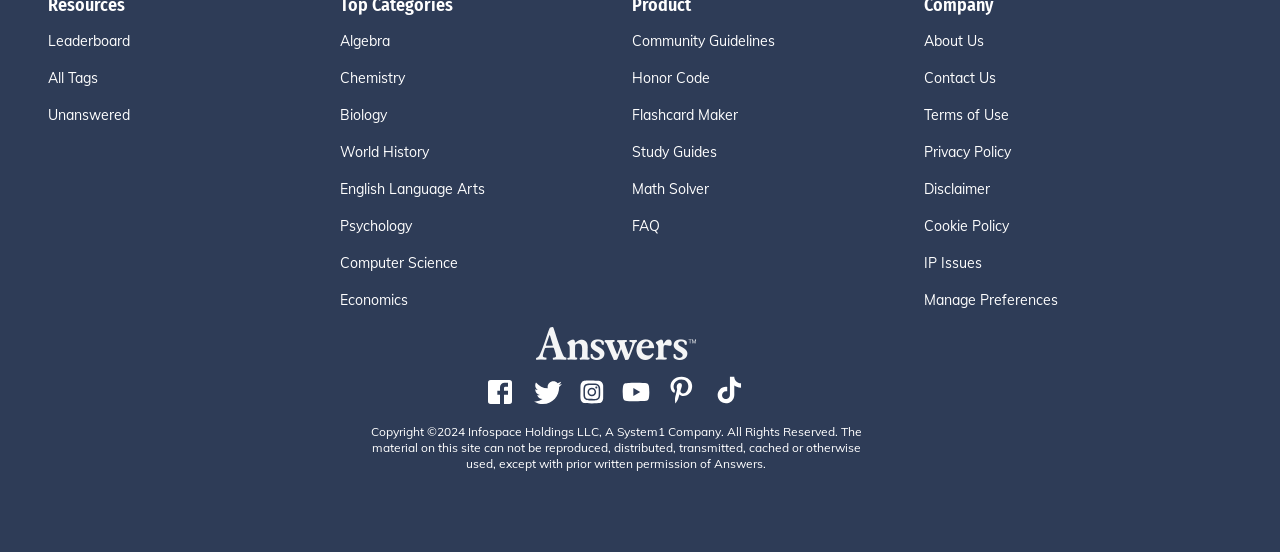Answer succinctly with a single word or phrase:
What is the purpose of the 'Flashcard Maker' link?

To create flashcards